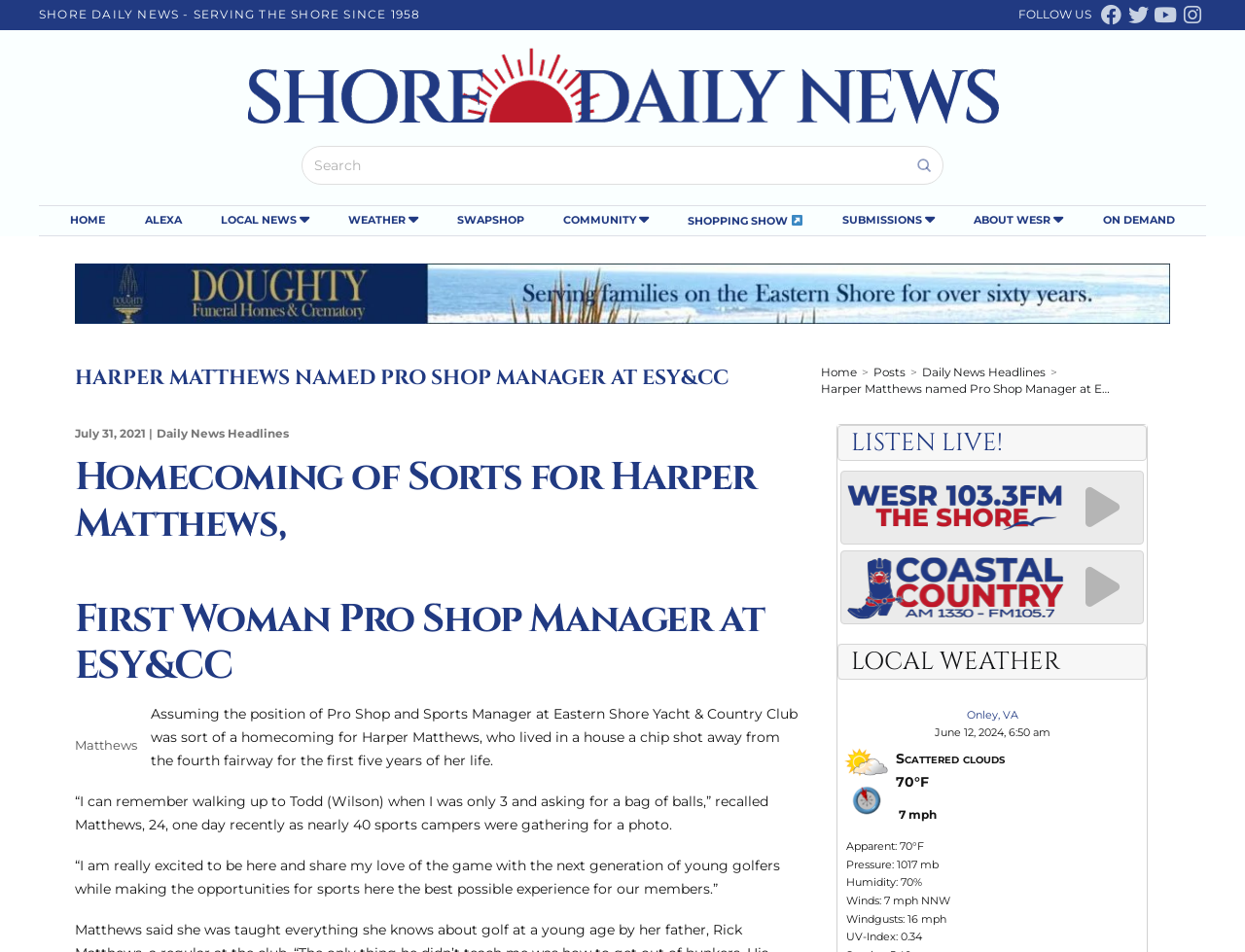Identify the bounding box coordinates for the region of the element that should be clicked to carry out the instruction: "Follow Shore Daily News on social media". The bounding box coordinates should be four float numbers between 0 and 1, i.e., [left, top, right, bottom].

[0.881, 0.001, 0.903, 0.03]